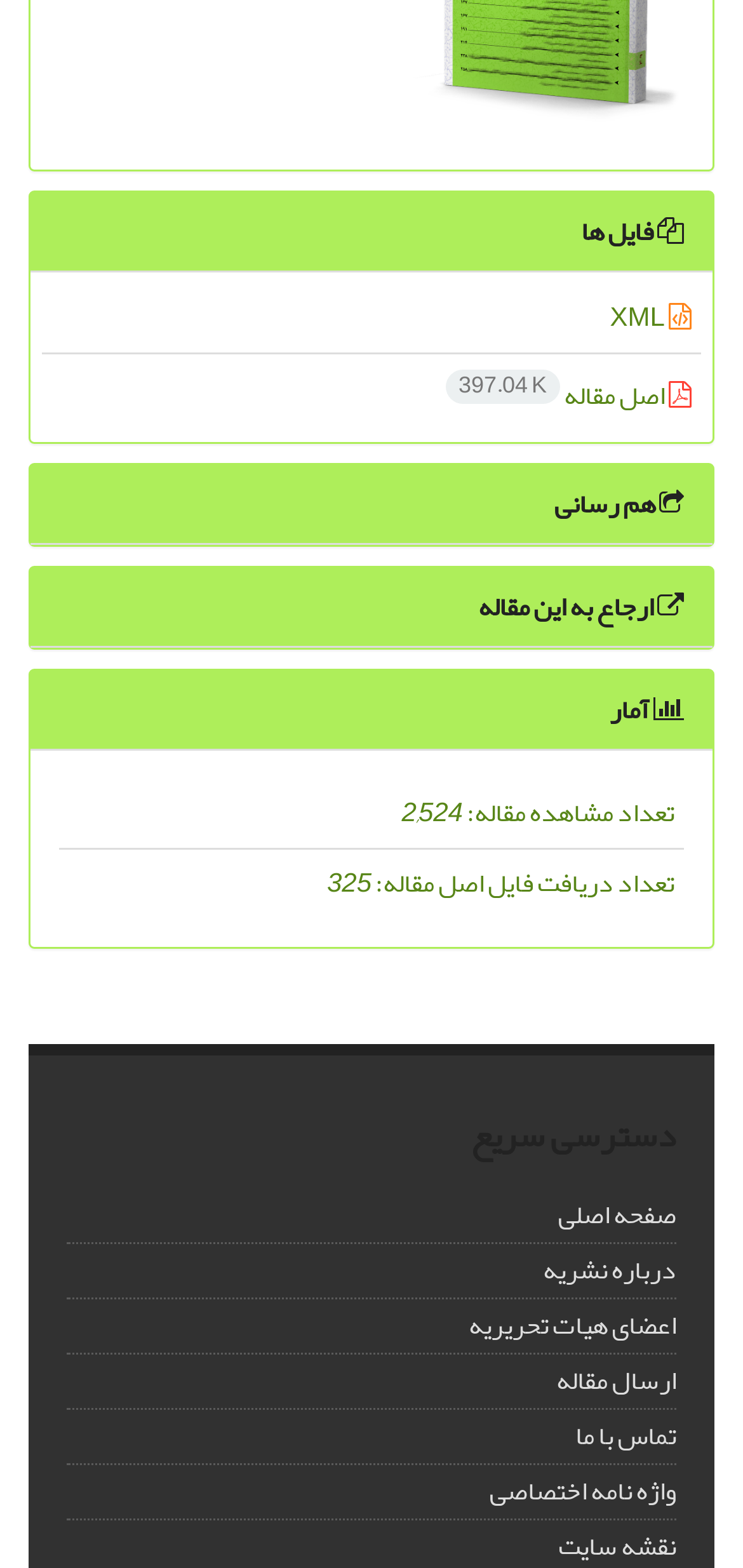Analyze the image and deliver a detailed answer to the question: How many times has the original article been downloaded?

I found the answer by looking at the 'تعداد دریافت فایل اصل مقاله:' section, which displays the number of times the original article has been downloaded, and the corresponding value is 325.